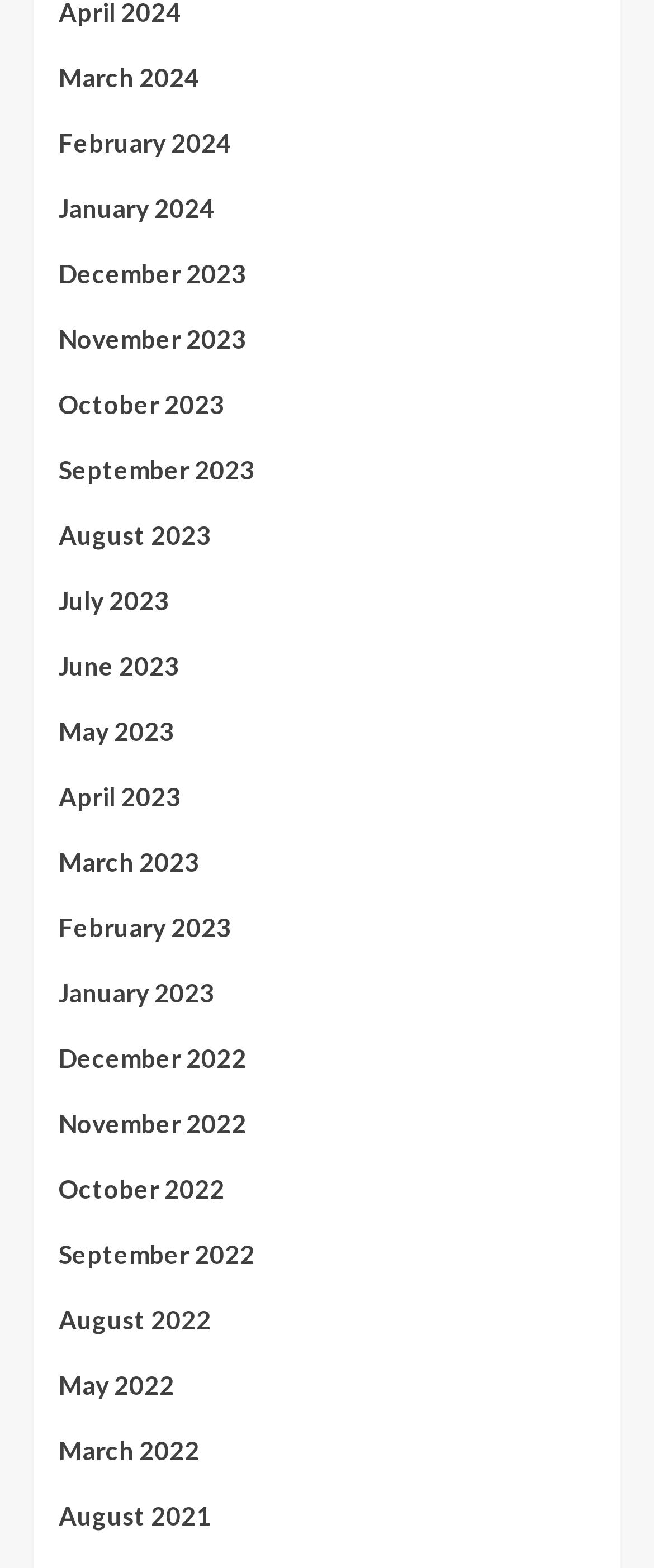For the given element description March 2022, determine the bounding box coordinates of the UI element. The coordinates should follow the format (top-left x, top-left y, bottom-right x, bottom-right y) and be within the range of 0 to 1.

[0.09, 0.912, 0.91, 0.954]